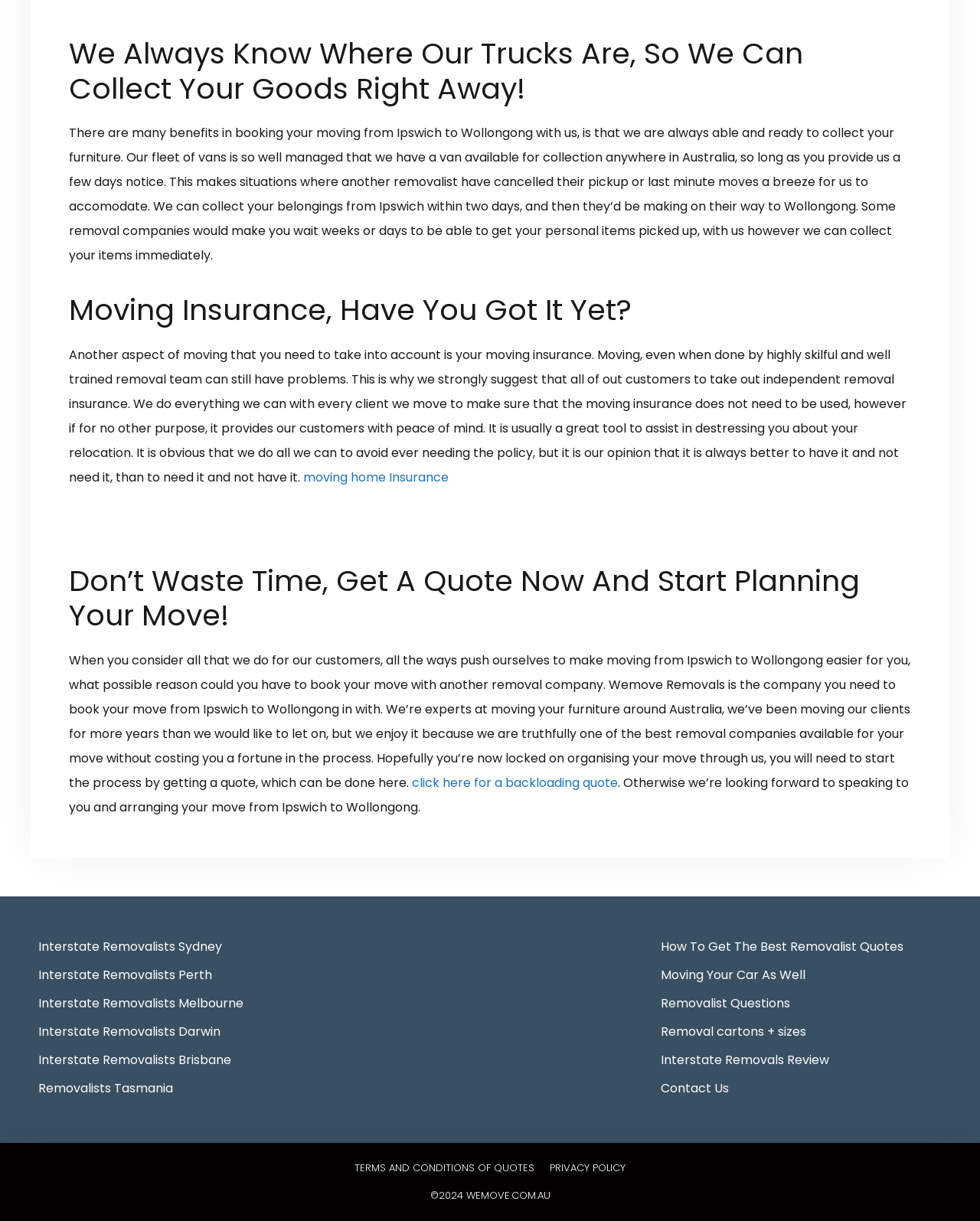Find the bounding box coordinates for the area that should be clicked to accomplish the instruction: "Read about how to get the best removalist quotes".

[0.674, 0.768, 0.922, 0.782]